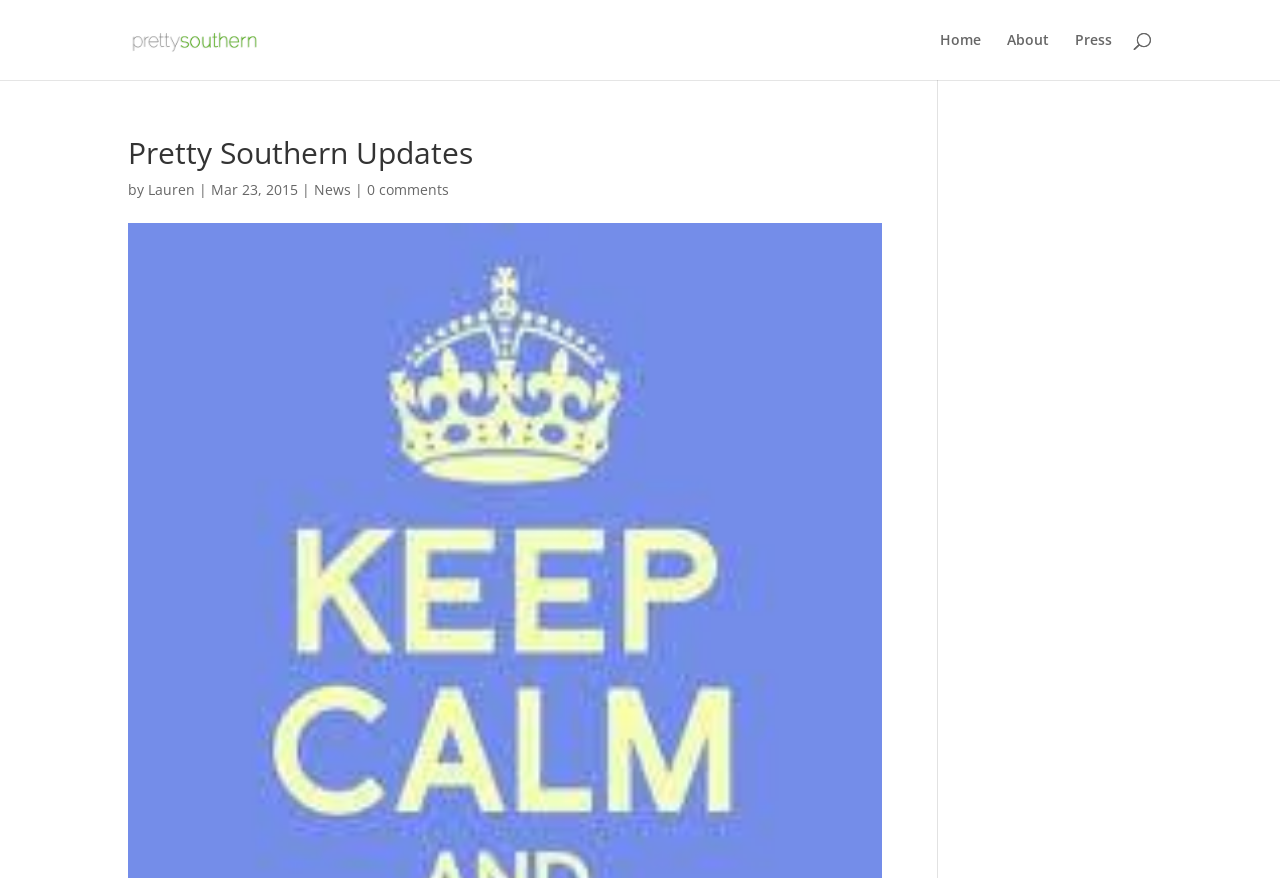Produce an elaborate caption capturing the essence of the webpage.

The webpage is titled "Pretty Southern Updates | Pretty Southern" and features a prominent logo image at the top left corner with the text "Pretty Southern" next to it. 

At the top right corner, there are four navigation links: "Home", "About", "Press", aligned horizontally. 

Below the navigation links, there is a search bar that spans across the top of the page. 

The main content area is divided into sections, with a heading "Pretty Southern Updates" at the top. Below the heading, there is a byline that reads "by Lauren" with a vertical bar separating the author's name from the date "Mar 23, 2015". 

To the right of the byline, there are two links: "News" and "0 comments".